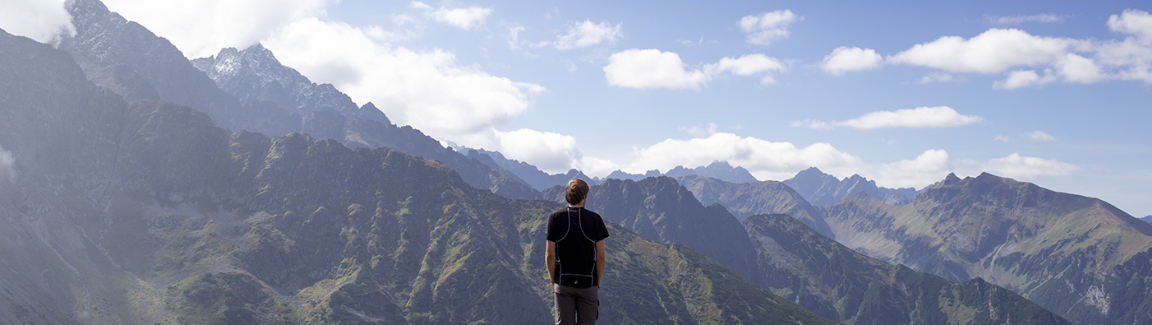What is the terrain like?
Please provide a comprehensive answer based on the visual information in the image.

The caption describes the terrain as 'rugged' and mentions 'rolling hills and steep peaks', which suggests that the terrain is rugged and varied.